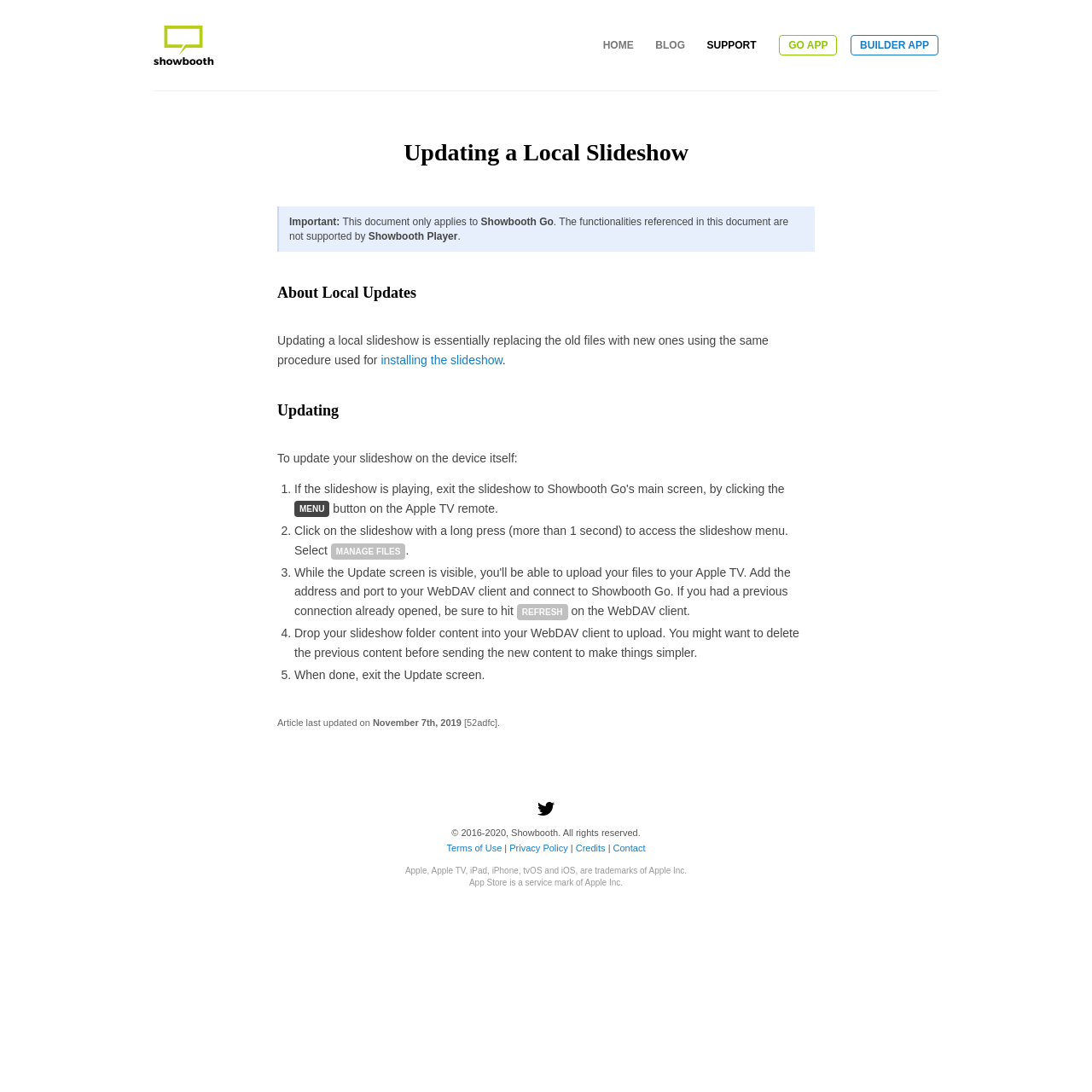What is the name of the support article?
Please analyze the image and answer the question with as much detail as possible.

I determined the answer by looking at the heading element with the text 'Updating a Local Slideshow' which is a child of the root element 'Showbooth - Support - Updating a Local Slideshow'.